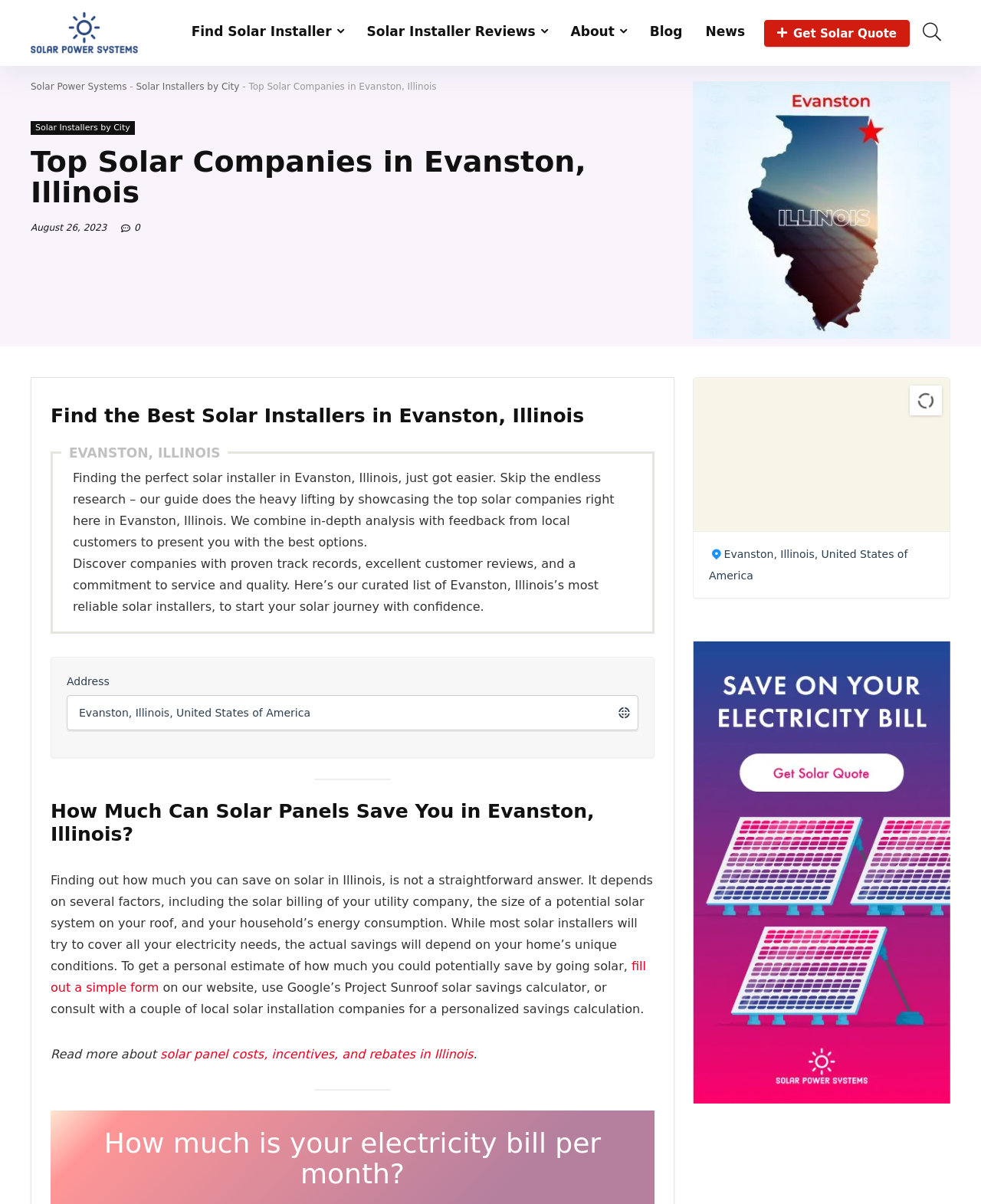Please identify the bounding box coordinates of the element that needs to be clicked to execute the following command: "Read reviews of solar installers". Provide the bounding box using four float numbers between 0 and 1, formatted as [left, top, right, bottom].

[0.362, 0.013, 0.57, 0.042]